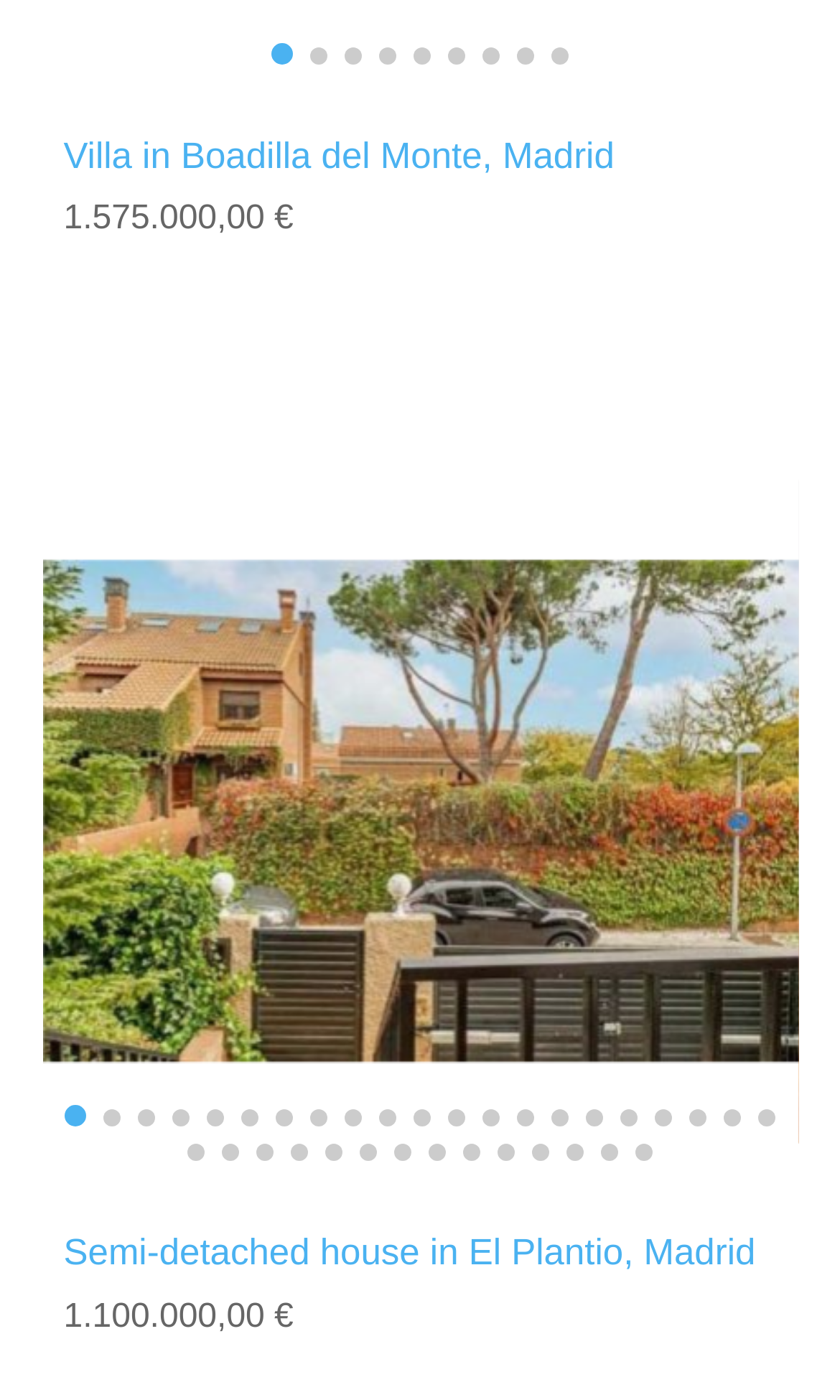Given the element description: "aria-label="Go to slide 5"", predict the bounding box coordinates of the UI element it refers to, using four float numbers between 0 and 1, i.e., [left, top, right, bottom].

[0.492, 0.033, 0.513, 0.046]